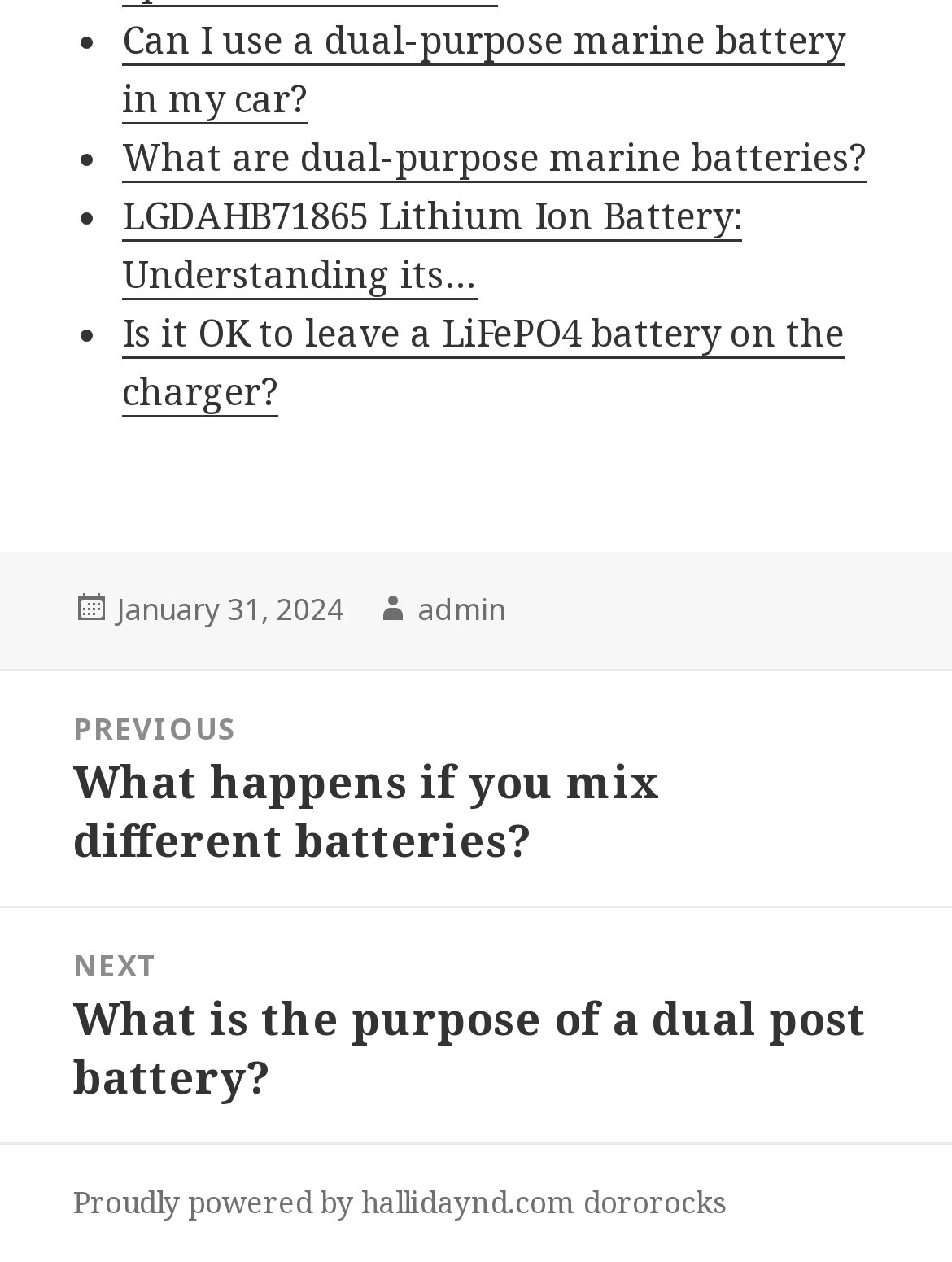Please identify the bounding box coordinates of the clickable element to fulfill the following instruction: "Go to the next post about the purpose of a dual post battery". The coordinates should be four float numbers between 0 and 1, i.e., [left, top, right, bottom].

[0.0, 0.72, 1.0, 0.906]